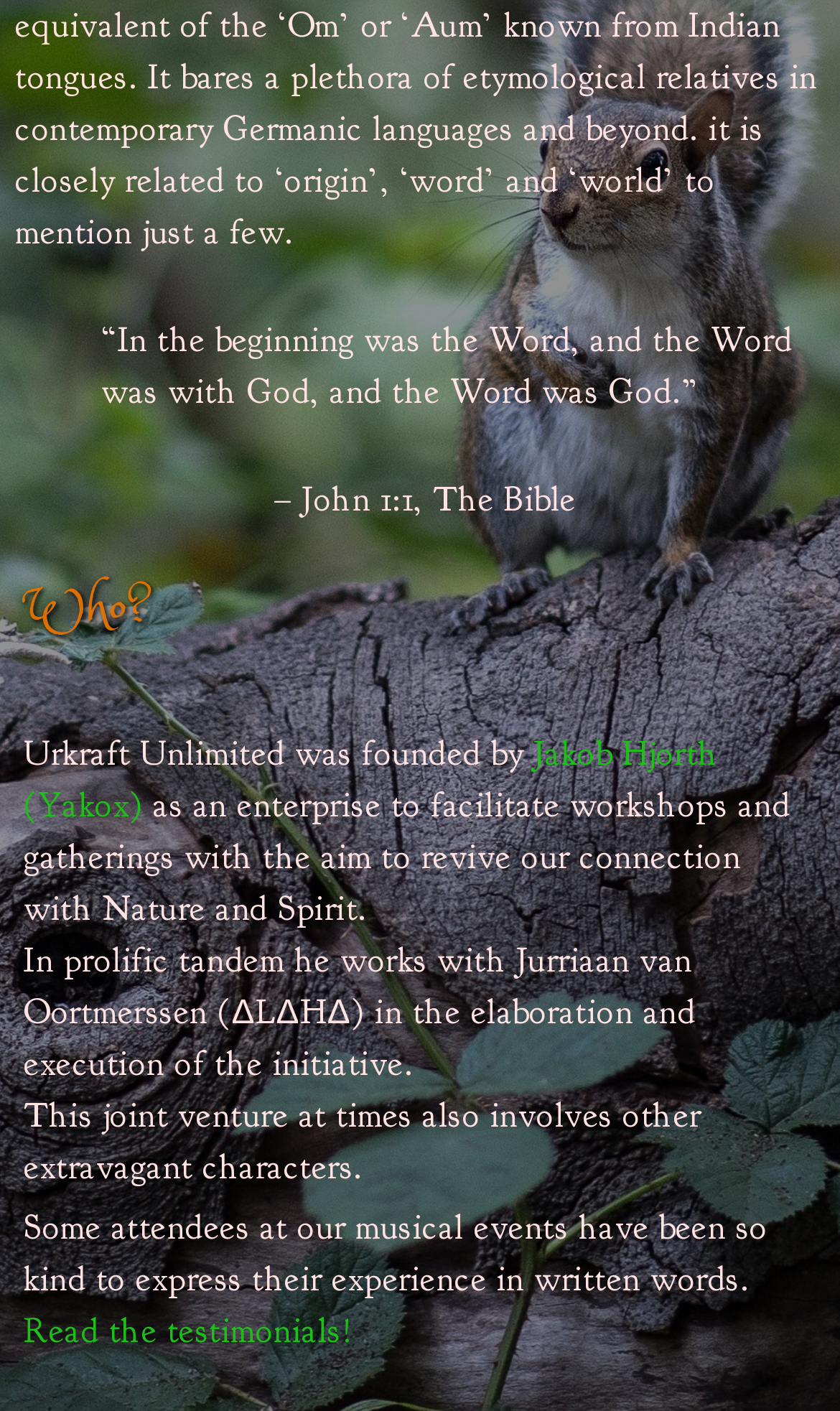What is the aim of Urkraft Unlimited?
Please answer the question with as much detail and depth as you can.

I found the answer by reading the text that describes the purpose of Urkraft Unlimited, which is 'to facilitate workshops and gatherings with the aim to revive our connection with Nature and Spirit'.